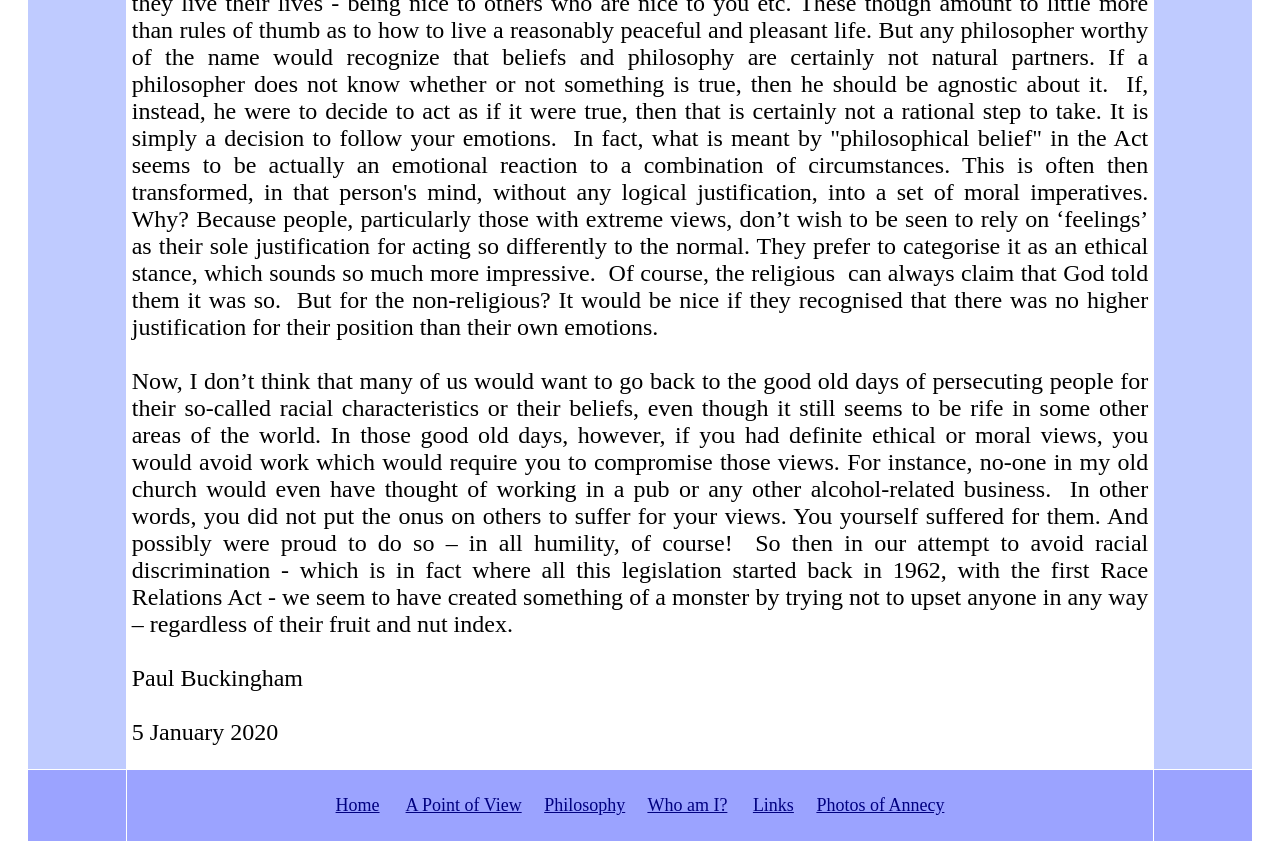What is the topic of the article?
Can you offer a detailed and complete answer to this question?

The article discusses the importance of standing by one's ethical and moral views, and how this has changed over time. The author reflects on how people used to avoid work that compromised their views, and how this has evolved into a culture of avoiding offense.